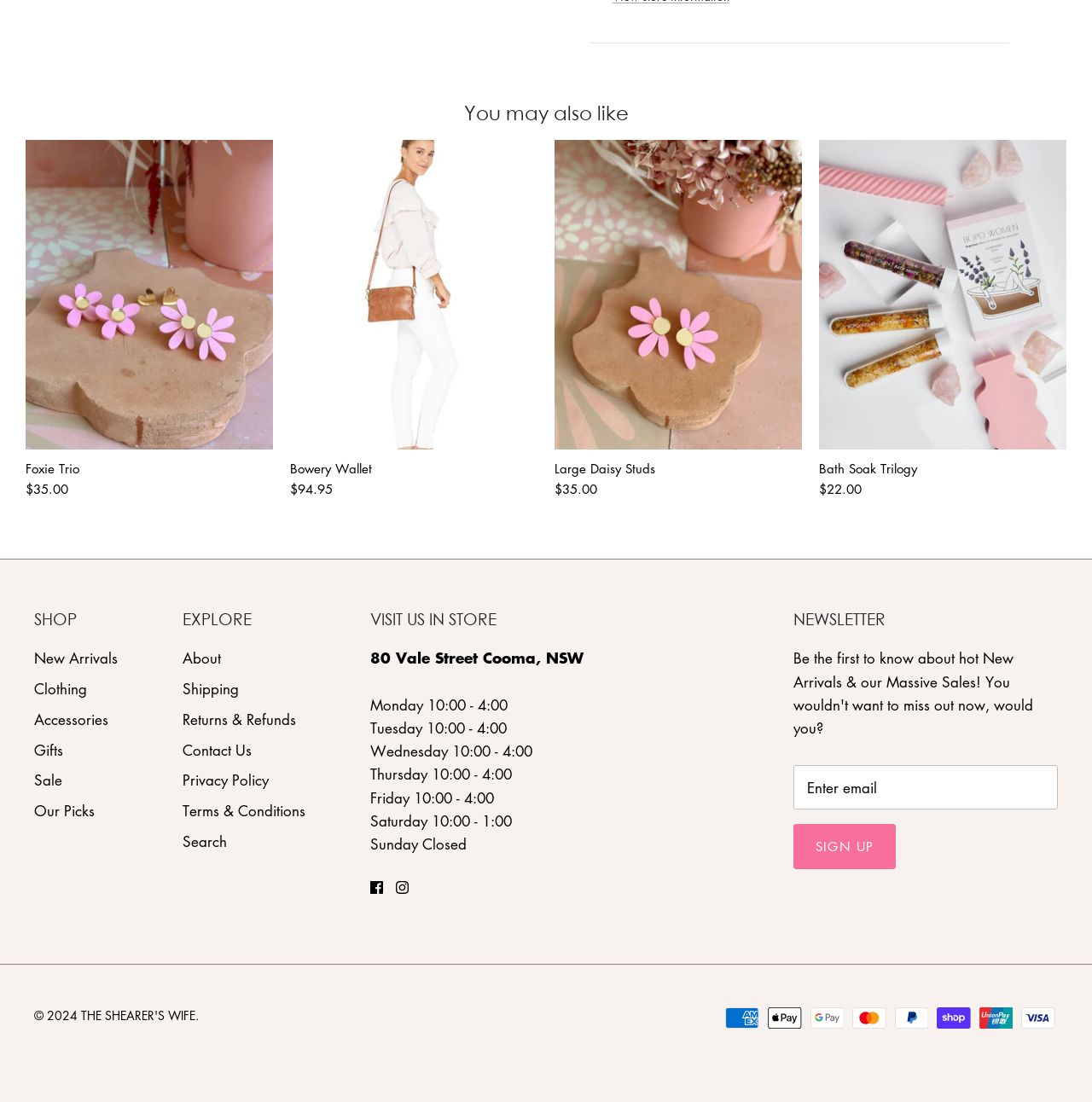Respond to the following question using a concise word or phrase: 
What is the price of Foxie Trio?

$35.00